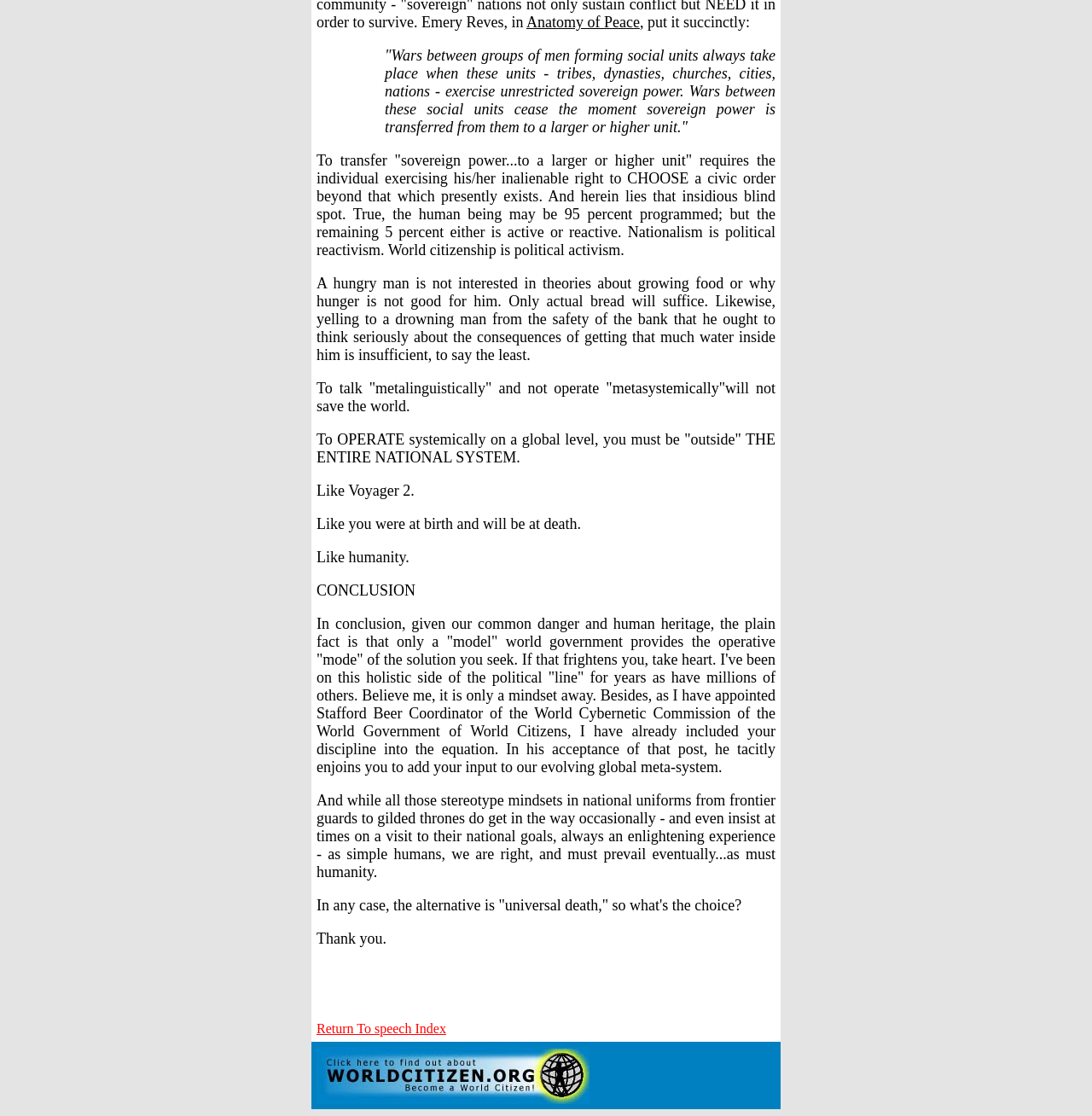Respond to the question below with a single word or phrase:
What is the author's tone in the conclusion?

Encouraging